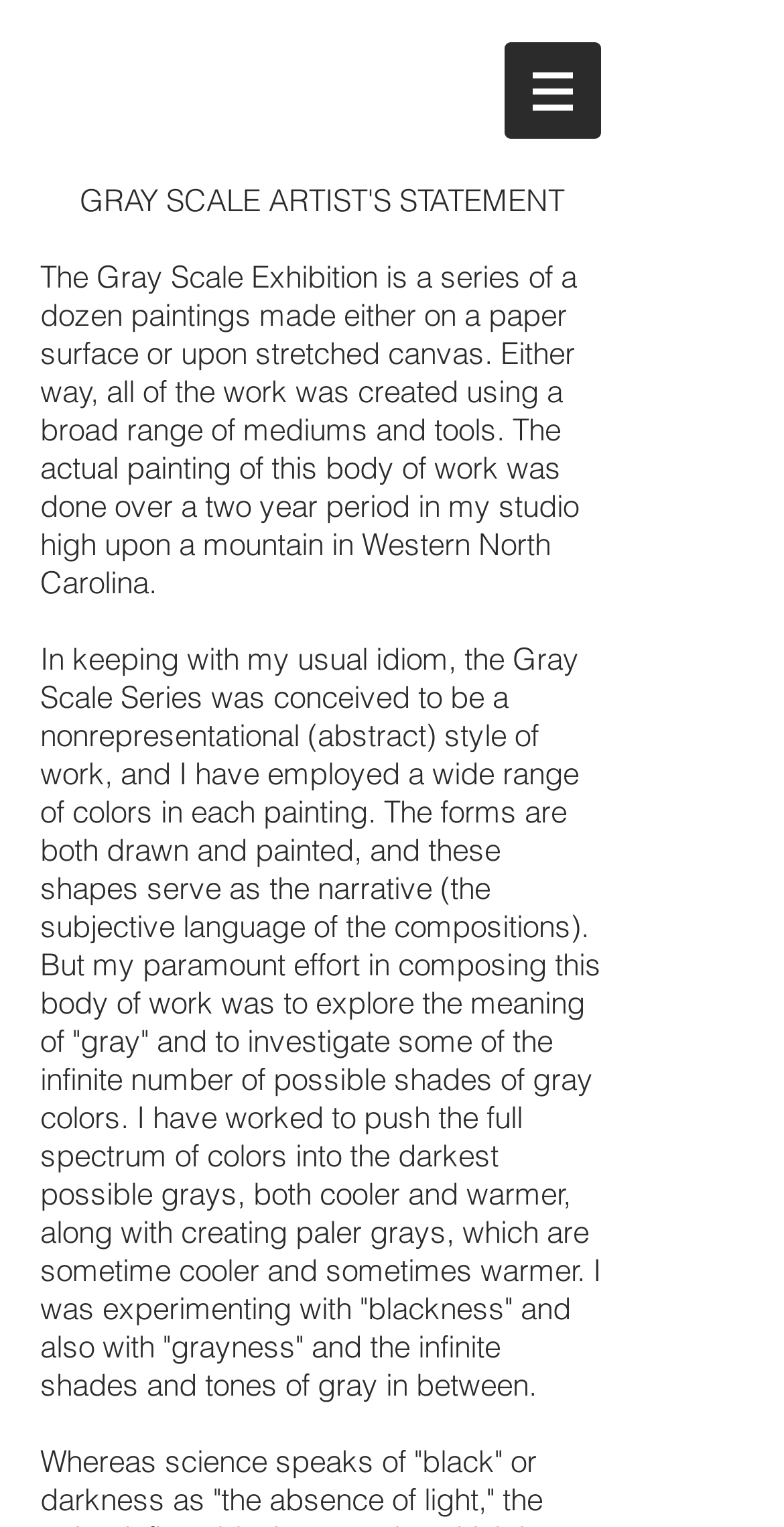Answer the question below with a single word or a brief phrase: 
How many paintings are in the Gray Scale Exhibition?

A dozen